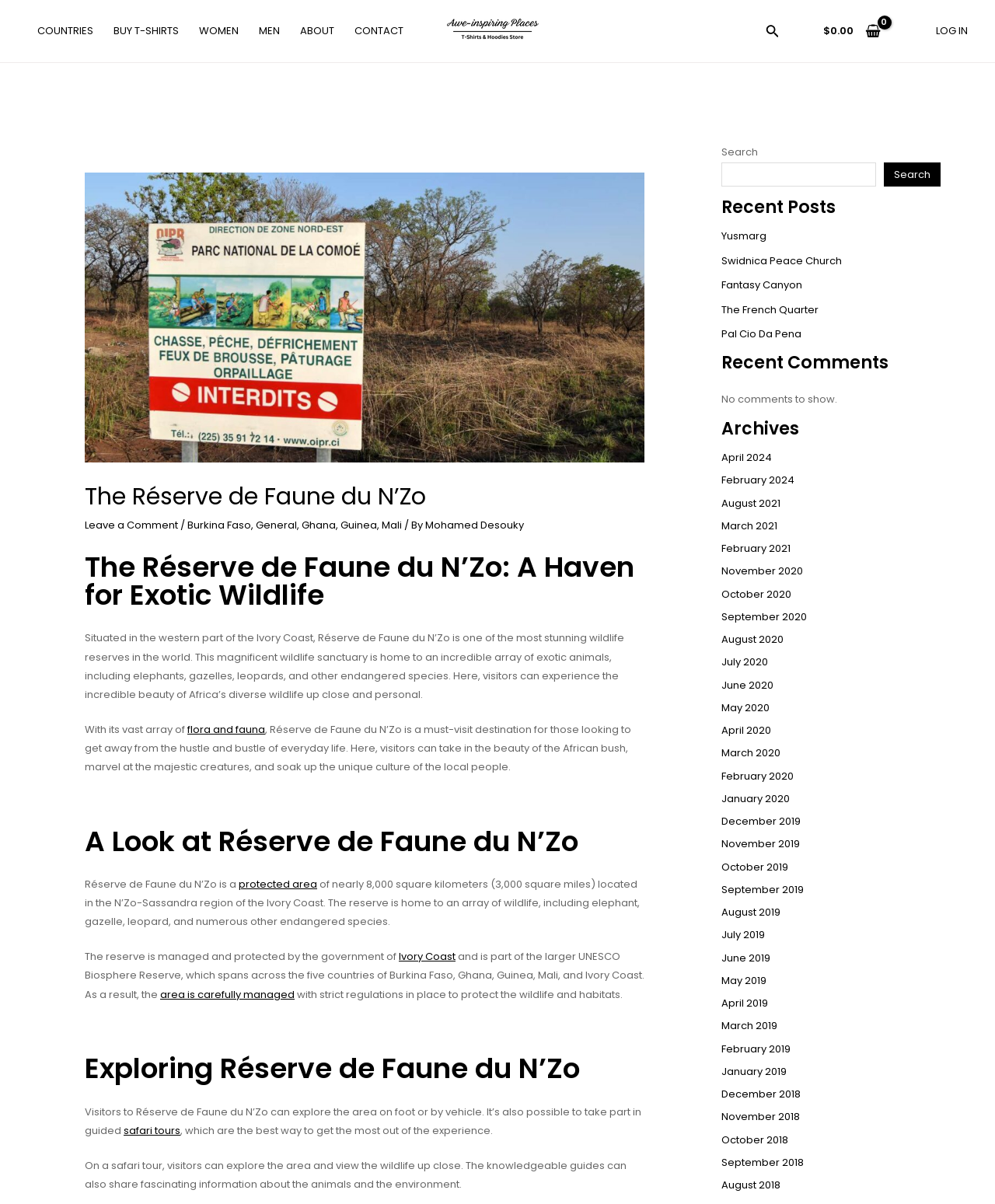Write an elaborate caption that captures the essence of the webpage.

The webpage is about The Réserve de Faune du N'Zo, a protected area in Ivory Coast. At the top, there is a navigation menu with links to "COUNTRIES", "BUY T-SHIRTS", "WOMEN", "MEN", "ABOUT", and "CONTACT". Next to the navigation menu, there is a logo of "Awe-inspiring Places". On the right side of the top section, there are links to "Search", "View Shopping Cart", and "Account icon link".

Below the top section, there is a header with an image of The Réserve de Faune du N'Zo and a heading that reads "The Réserve de Faune du N’Zo". Underneath the header, there are links to "Leave a Comment", "Burkina Faso", "General", "Ghana", "Guinea", "Mali", and the author's name "Mohamed Desouky".

The main content of the webpage is divided into four sections. The first section has a heading that reads "The Réserve de Faune du N’Zo: A Haven for Exotic Wildlife" and a paragraph that describes the reserve as a stunning wildlife sanctuary with an incredible array of exotic animals. The second section has a heading that reads "A Look at Réserve de Faune du N’Zo" and a paragraph that describes the reserve as a protected area of nearly 8,000 square kilometers located in the N’Zo-Sassandra region of the Ivory Coast.

The third section has a heading that reads "Exploring Réserve de Faune du N’Zo" and a paragraph that describes the ways to explore the reserve, including on foot, by vehicle, or through guided safari tours. The fourth section has a heading that reads "Recent Posts" and lists several links to other articles, including "Yusmarg", "Swidnica Peace Church", "Fantasy Canyon", "The French Quarter", and "Palácio Da Pena". Below the "Recent Posts" section, there are sections for "Recent Comments" and "Archives", which list links to other articles organized by month.